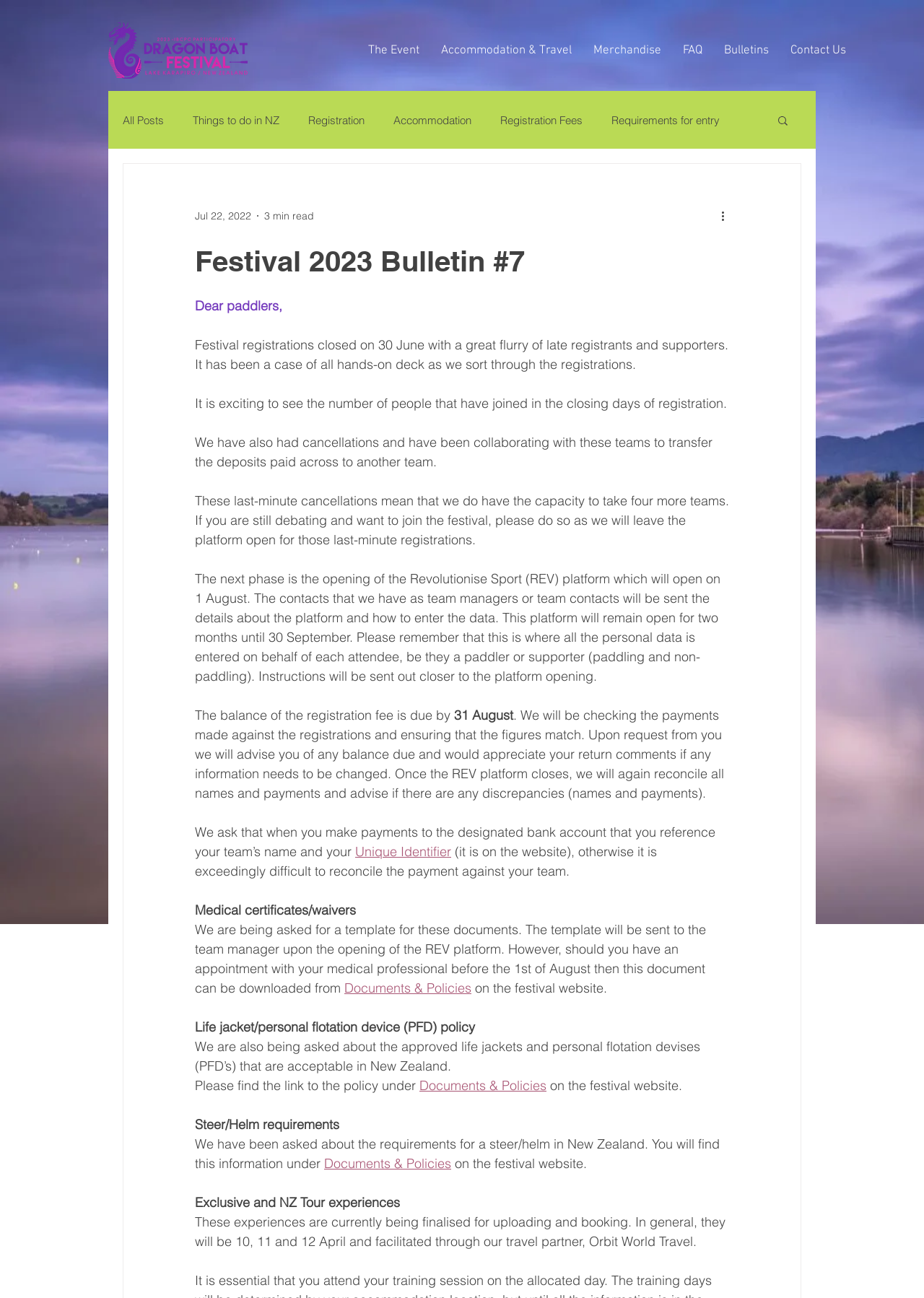Explain the webpage in detail, including its primary components.

The webpage is a bulletin for a festival, specifically the 7th edition. At the top, there is a navigation menu with links to different sections of the website, including "The Event", "Accommodation & Travel", "Merchandise", "FAQ", "Bulletins", and "Contact Us". Below this menu, there is a logo image and another navigation menu with links to blog posts, including "All Posts", "Things to do in NZ", "Registration", and others.

The main content of the webpage is a bulletin with a heading "Festival 2023 Bulletin #7". The bulletin is a lengthy text that discusses the festival registrations, which closed on 30 June. It mentions that there was a great flurry of late registrants and supporters, and the team is sorting through the registrations. The text also discusses the availability of four more team slots, the opening of the Revolutionise Sport (REV) platform on 1 August, and the balance of the registration fee due by 31 August.

Throughout the bulletin, there are links to relevant documents and policies, such as the medical certificates/waivers template, life jacket/personal flotation device (PFD) policy, and steer/helm requirements. The bulletin also mentions exclusive and NZ Tour experiences that will be available for booking through the festival's travel partner, Orbit World Travel.

On the right side of the webpage, there is a search button and a button with a dropdown menu. At the bottom of the webpage, there is a date "Jul 22, 2022" and a "3 min read" indicator, suggesting that the bulletin was published on that date and takes approximately 3 minutes to read.